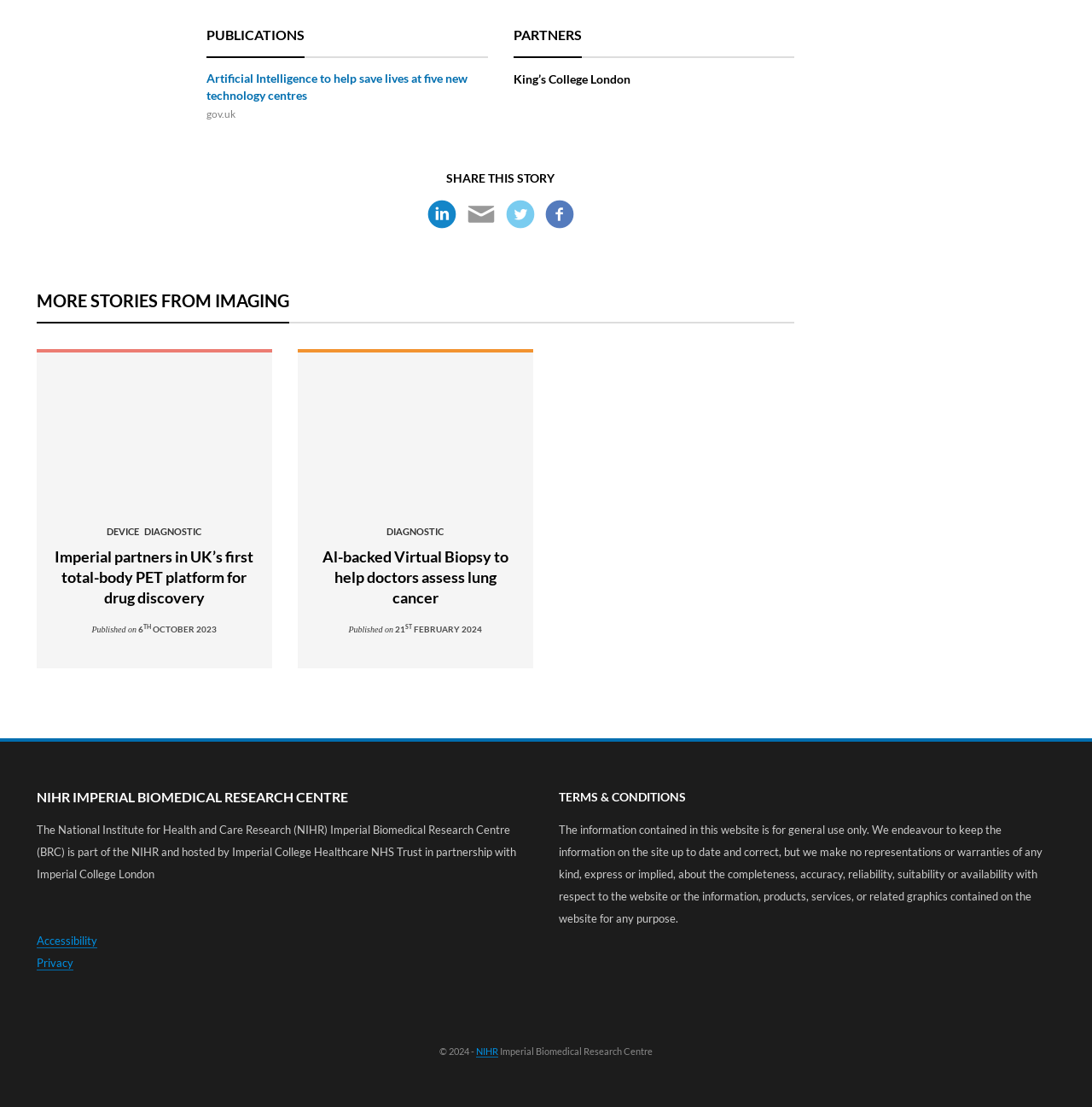Given the webpage screenshot and the description, determine the bounding box coordinates (top-left x, top-left y, bottom-right x, bottom-right y) that define the location of the UI element matching this description: title="Share via Twitter"

[0.463, 0.181, 0.489, 0.207]